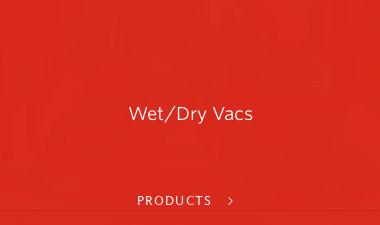By analyzing the image, answer the following question with a detailed response: What does RIDGID specialize in?

According to the caption, RIDGID is known for its high-performance power tools and accessories, which implies that the company specializes in these areas.